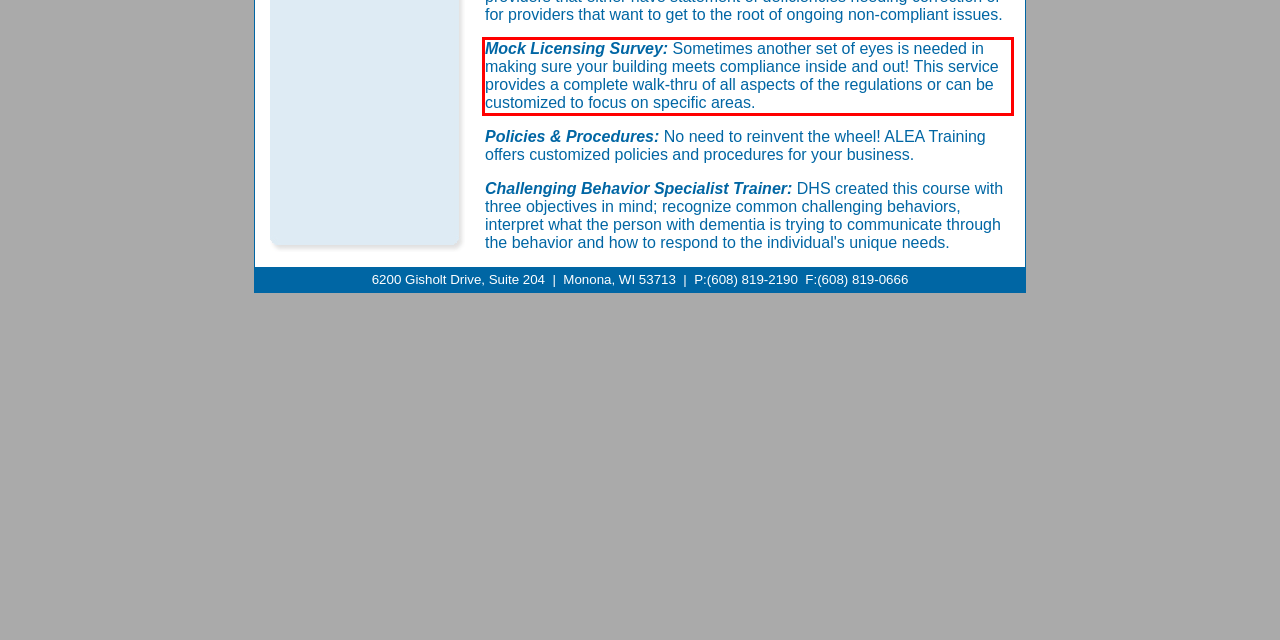Please extract the text content from the UI element enclosed by the red rectangle in the screenshot.

Mock Licensing Survey: Sometimes another set of eyes is needed in making sure your building meets compliance inside and out! This service provides a complete walk-thru of all aspects of the regulations or can be customized to focus on specific areas.